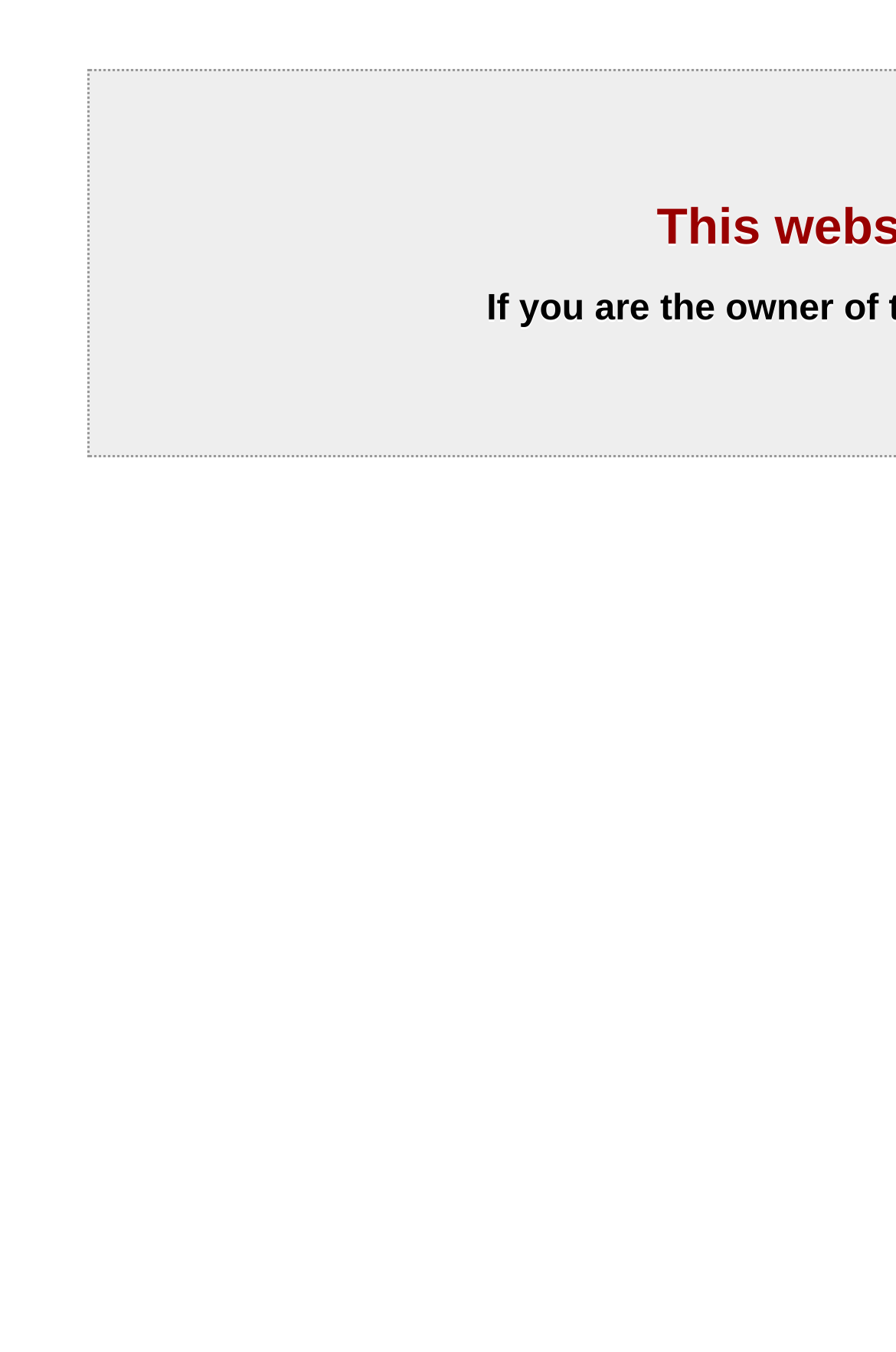Your task is to extract the text of the main heading from the webpage.

This website is temporarily unavailable